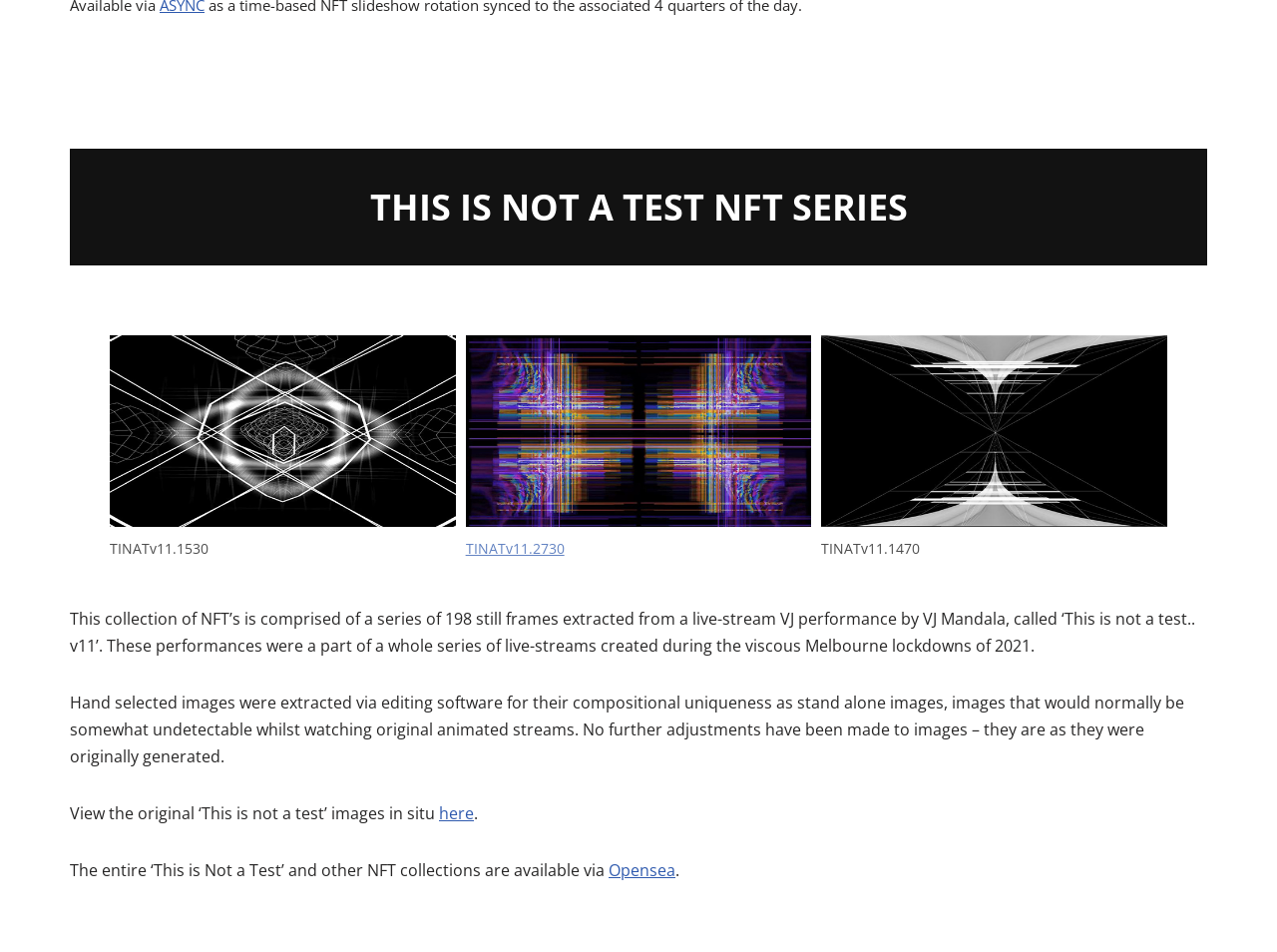Please determine the bounding box of the UI element that matches this description: parent_node: TINATv11.1530. The coordinates should be given as (top-left x, top-left y, bottom-right x, bottom-right y), with all values between 0 and 1.

[0.086, 0.528, 0.357, 0.551]